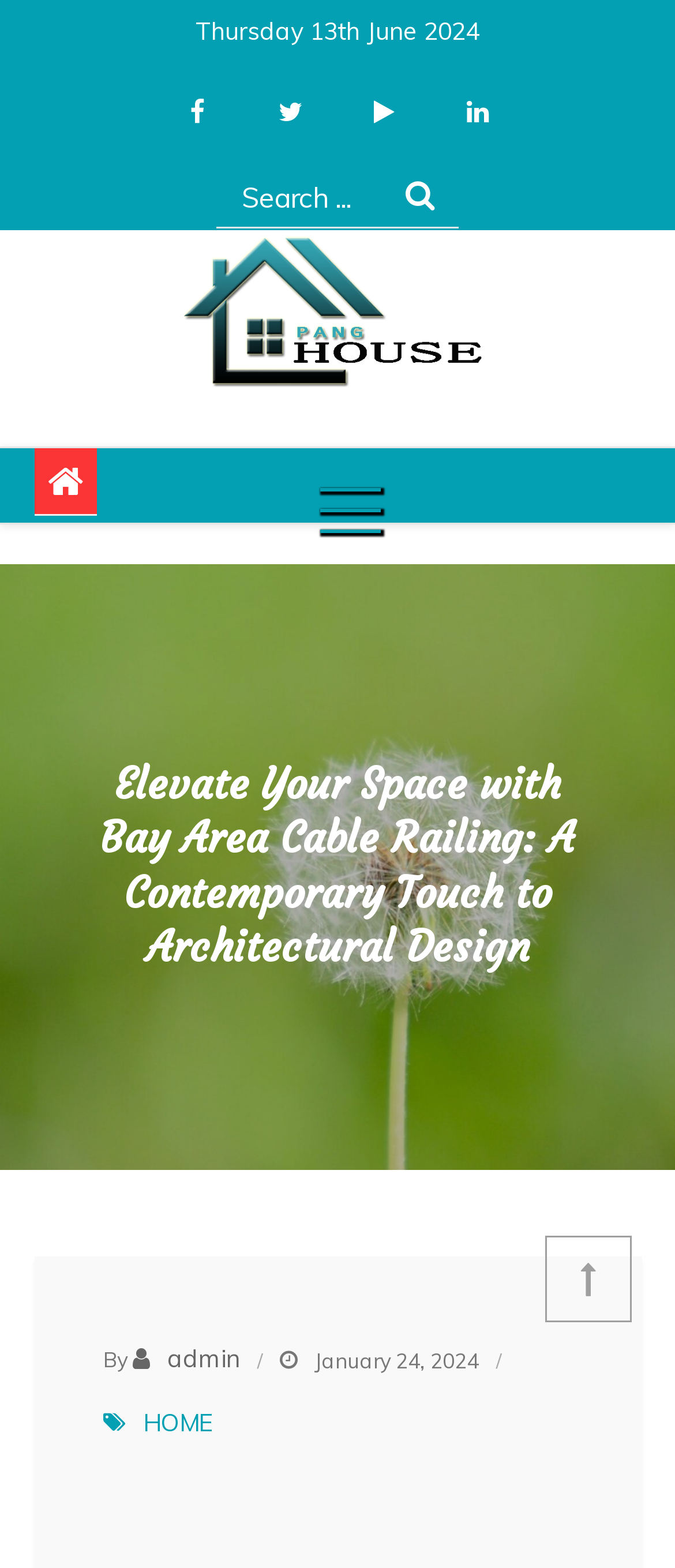Using the information from the screenshot, answer the following question thoroughly:
What is the date displayed on the webpage?

I found the date 'Thursday 13th June 2024' displayed on the webpage, which is located at the top of the page with a bounding box coordinate of [0.29, 0.01, 0.71, 0.03].